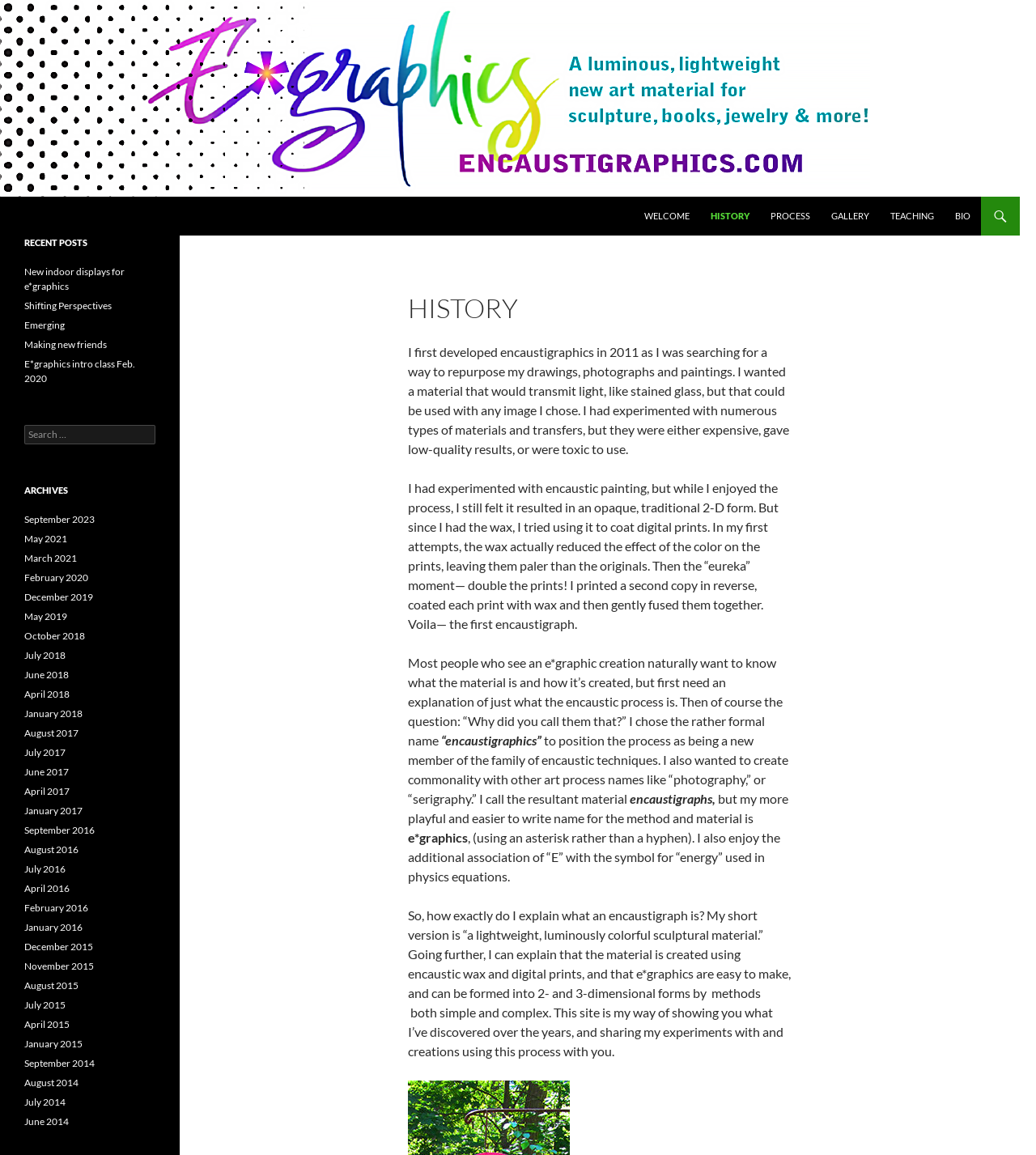Examine the image and give a thorough answer to the following question:
What is the name of the art material described on this webpage?

The webpage is about the history of encaustigraphics, a new encaustic art material. The name 'encaustigraphics' is mentioned in the heading and in the text, which explains how the material was developed and what it is used for.